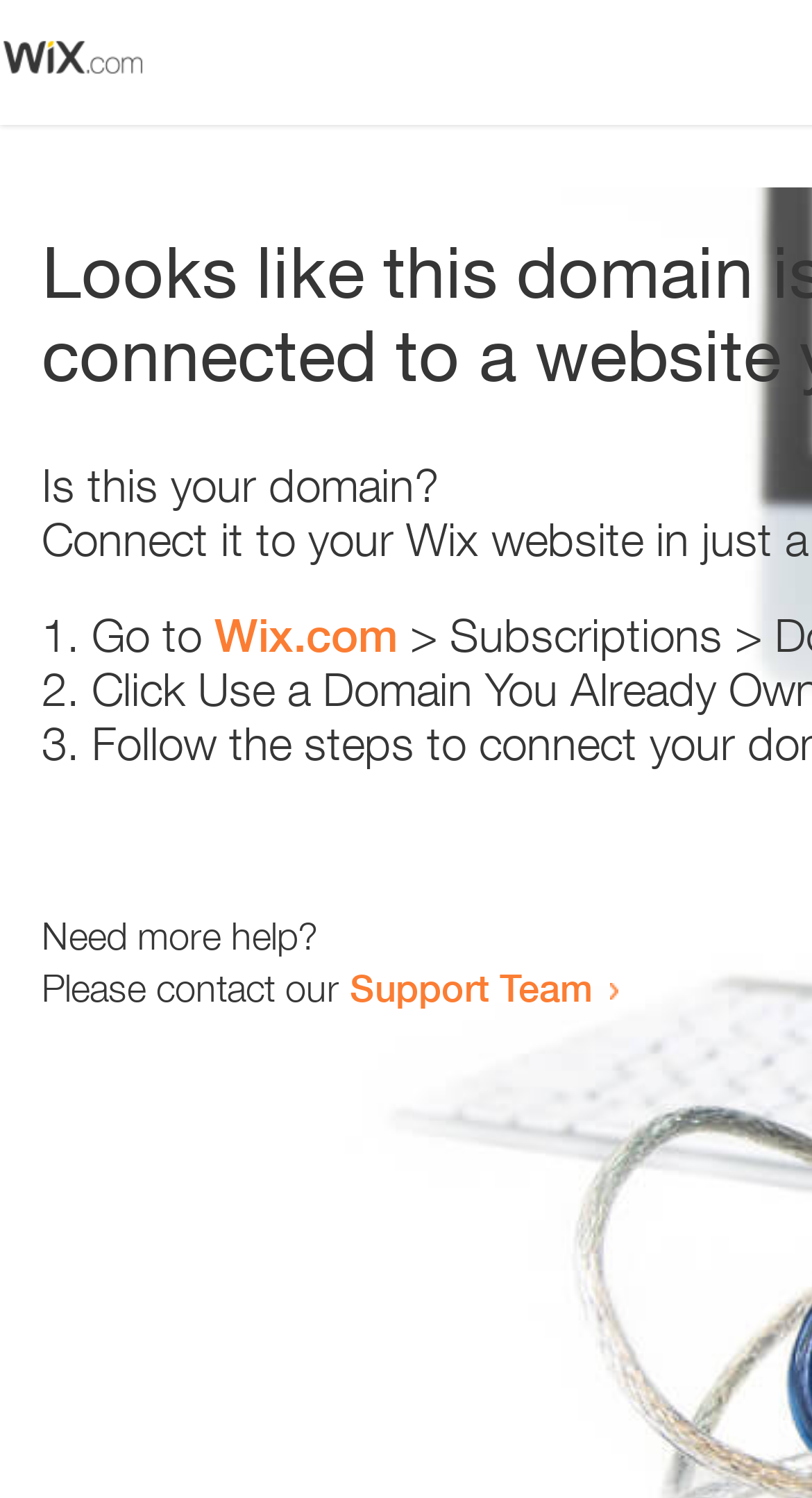Provide a brief response to the question using a single word or phrase: 
What is the suggested action in step 1?

Go to Wix.com